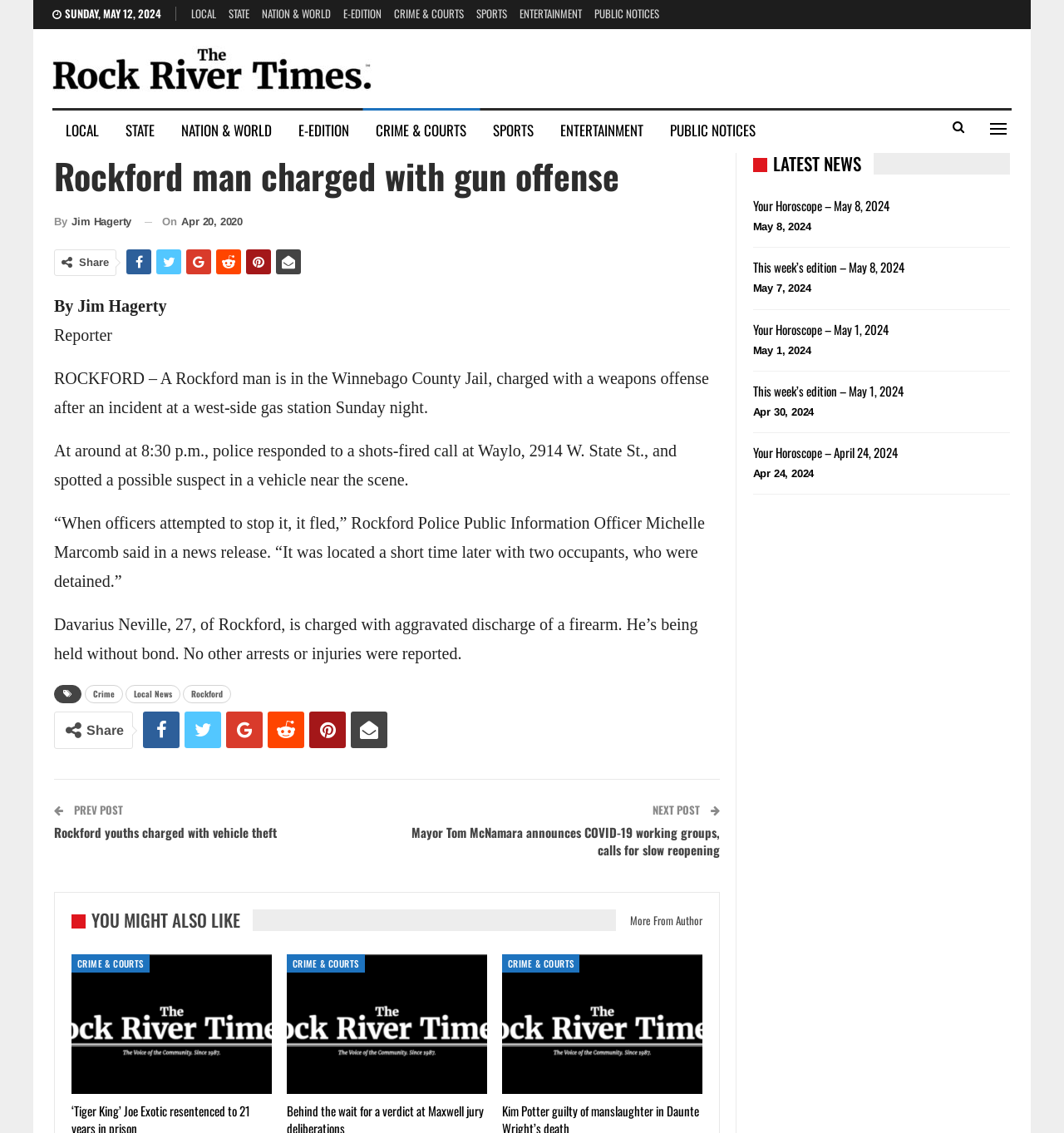Please provide a comprehensive response to the question based on the details in the image: What is the name of the newspaper?

I found the answer by looking at the top of the webpage, where the logo and name of the newspaper are typically located. The text 'The Rock River Times' is displayed prominently, indicating that it is the name of the newspaper.